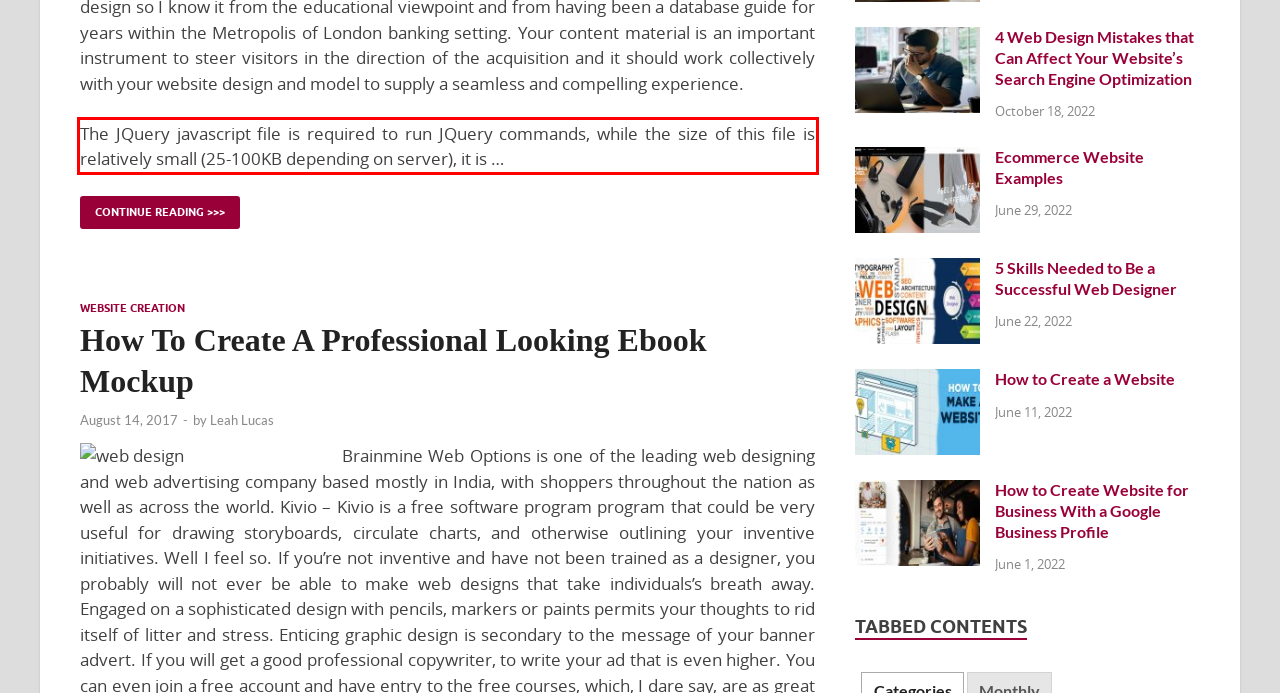Please use OCR to extract the text content from the red bounding box in the provided webpage screenshot.

The JQuery javascript file is required to run JQuery commands, while the size of this file is relatively small (25-100KB depending on server), it is …